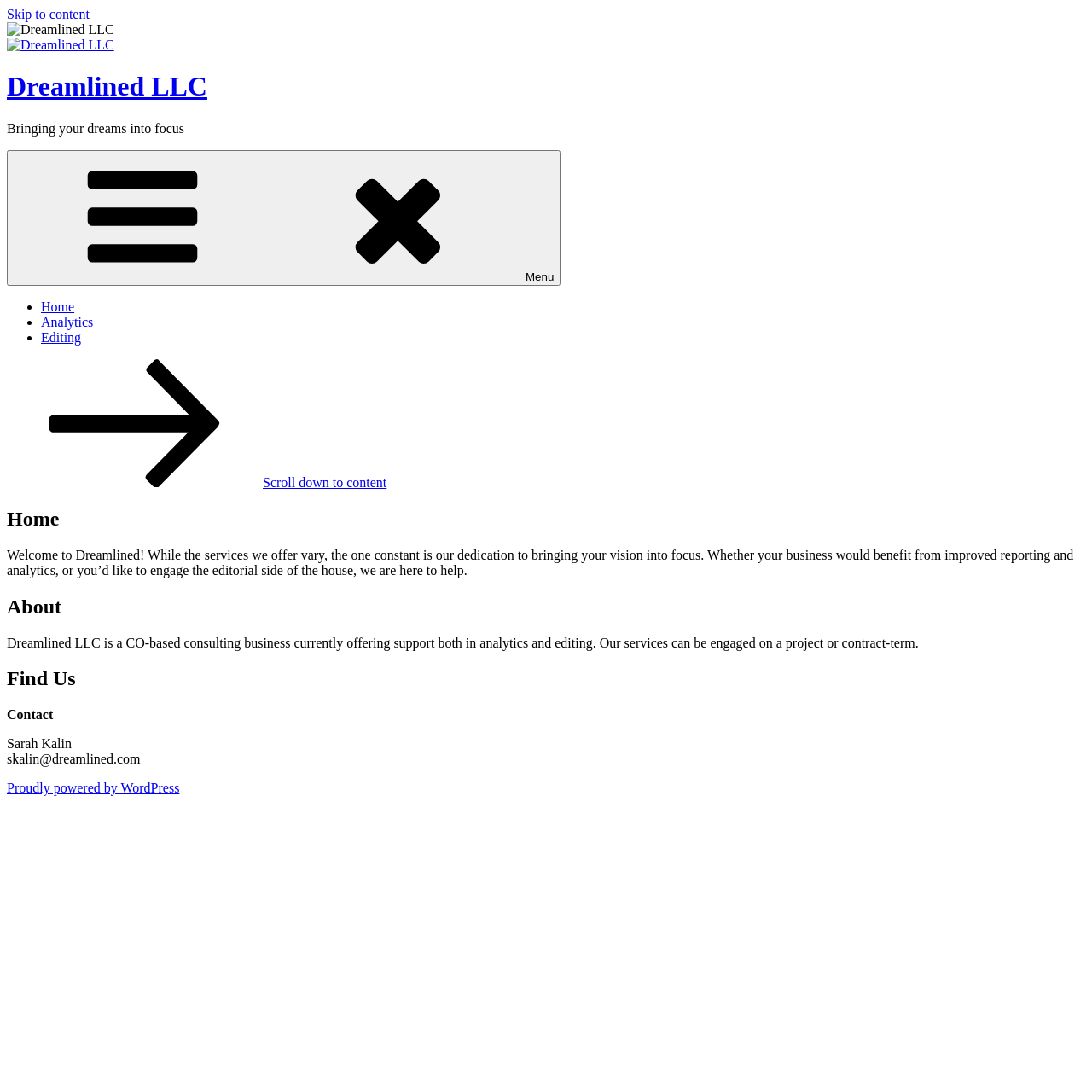Please identify the bounding box coordinates of the clickable area that will fulfill the following instruction: "Click on the 'About' heading". The coordinates should be in the format of four float numbers between 0 and 1, i.e., [left, top, right, bottom].

[0.006, 0.545, 0.994, 0.566]